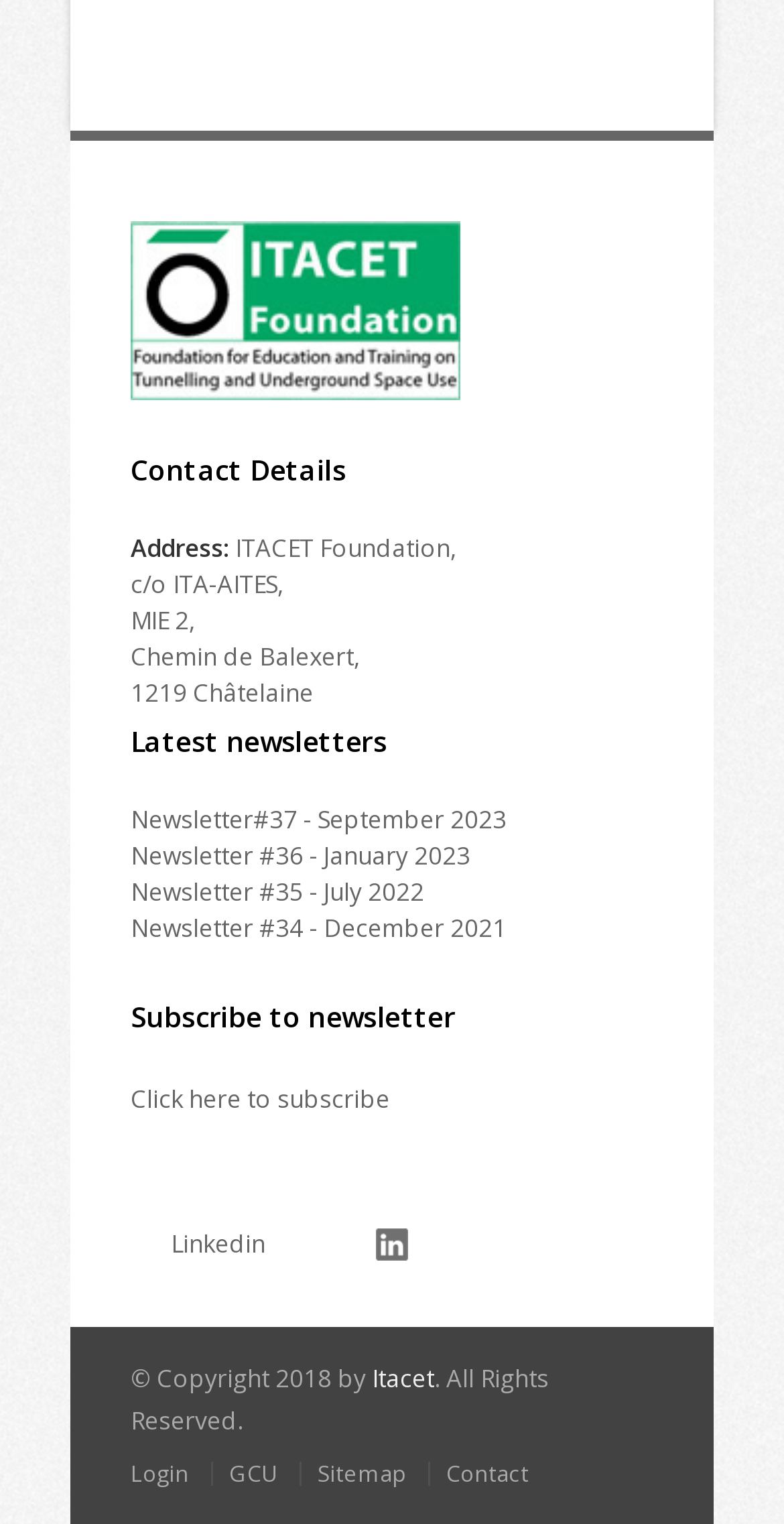Find the bounding box coordinates for the element that must be clicked to complete the instruction: "Visit Linkedin page". The coordinates should be four float numbers between 0 and 1, indicated as [left, top, right, bottom].

[0.218, 0.805, 0.338, 0.827]